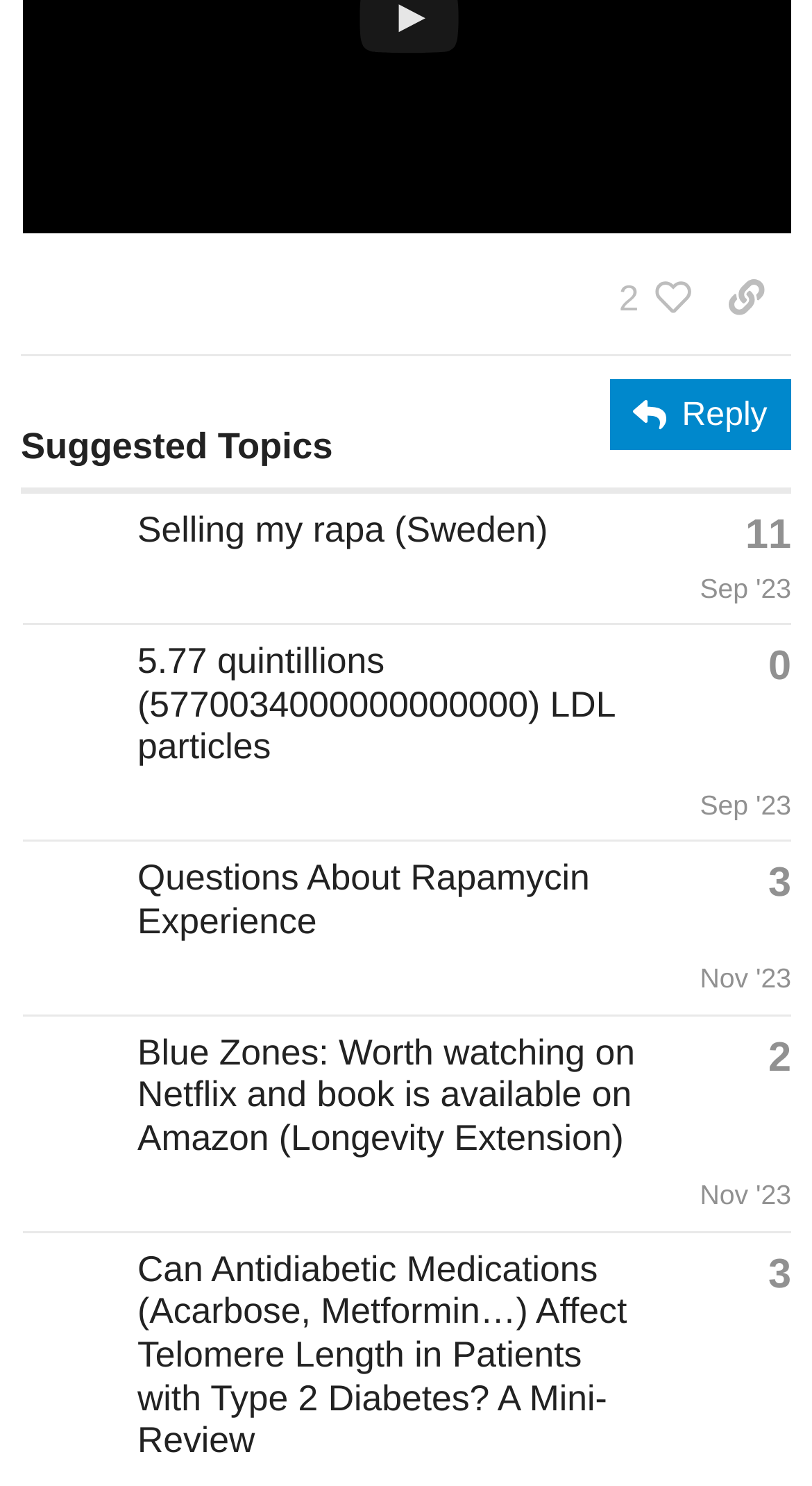Please provide a short answer using a single word or phrase for the question:
Who is the author of the first suggested topic?

Sally_S